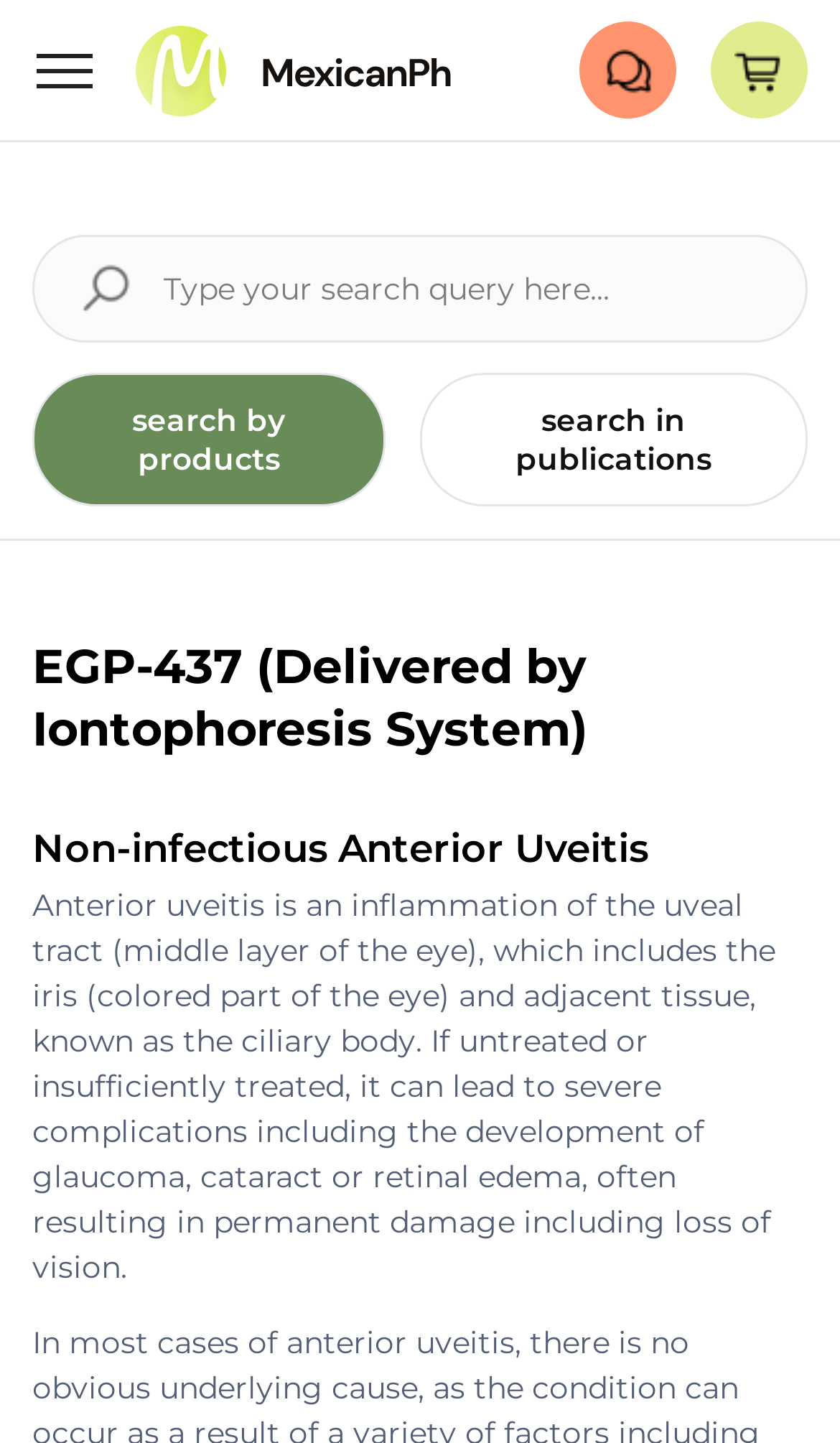What can happen if anterior uveitis is untreated?
Please ensure your answer is as detailed and informative as possible.

The webpage states that if anterior uveitis is untreated or insufficiently treated, it can lead to severe complications, including the development of glaucoma, cataract, or retinal edema, often resulting in permanent damage, including loss of vision.